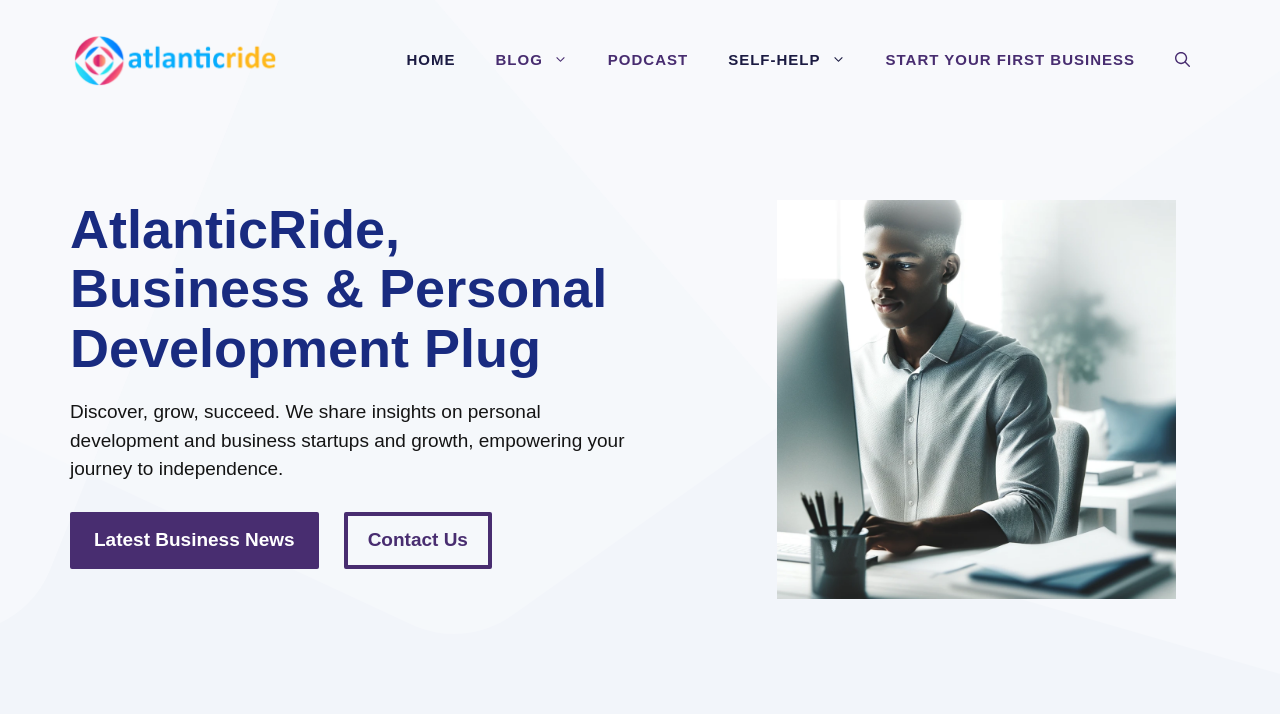Provide the bounding box coordinates of the HTML element this sentence describes: "Masonic Temple".

None